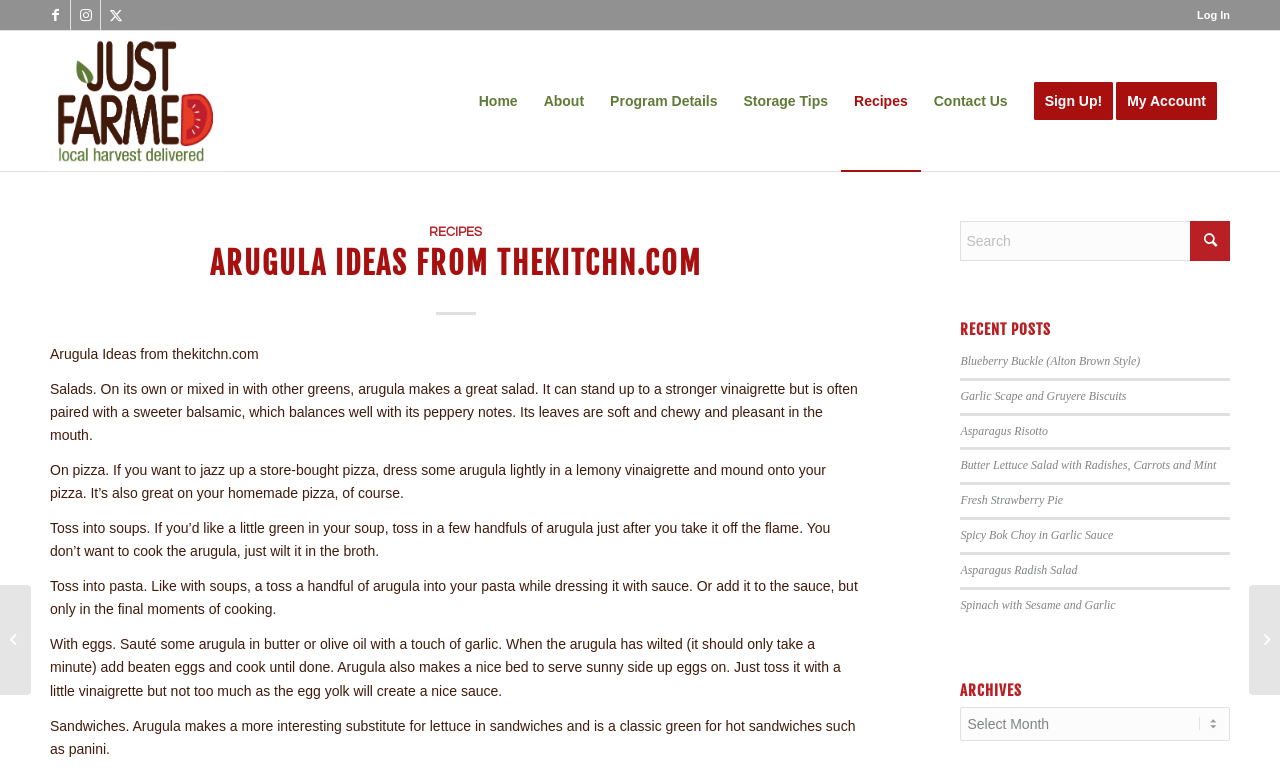Identify the coordinates of the bounding box for the element that must be clicked to accomplish the instruction: "Visit the Home page".

[0.364, 0.04, 0.415, 0.222]